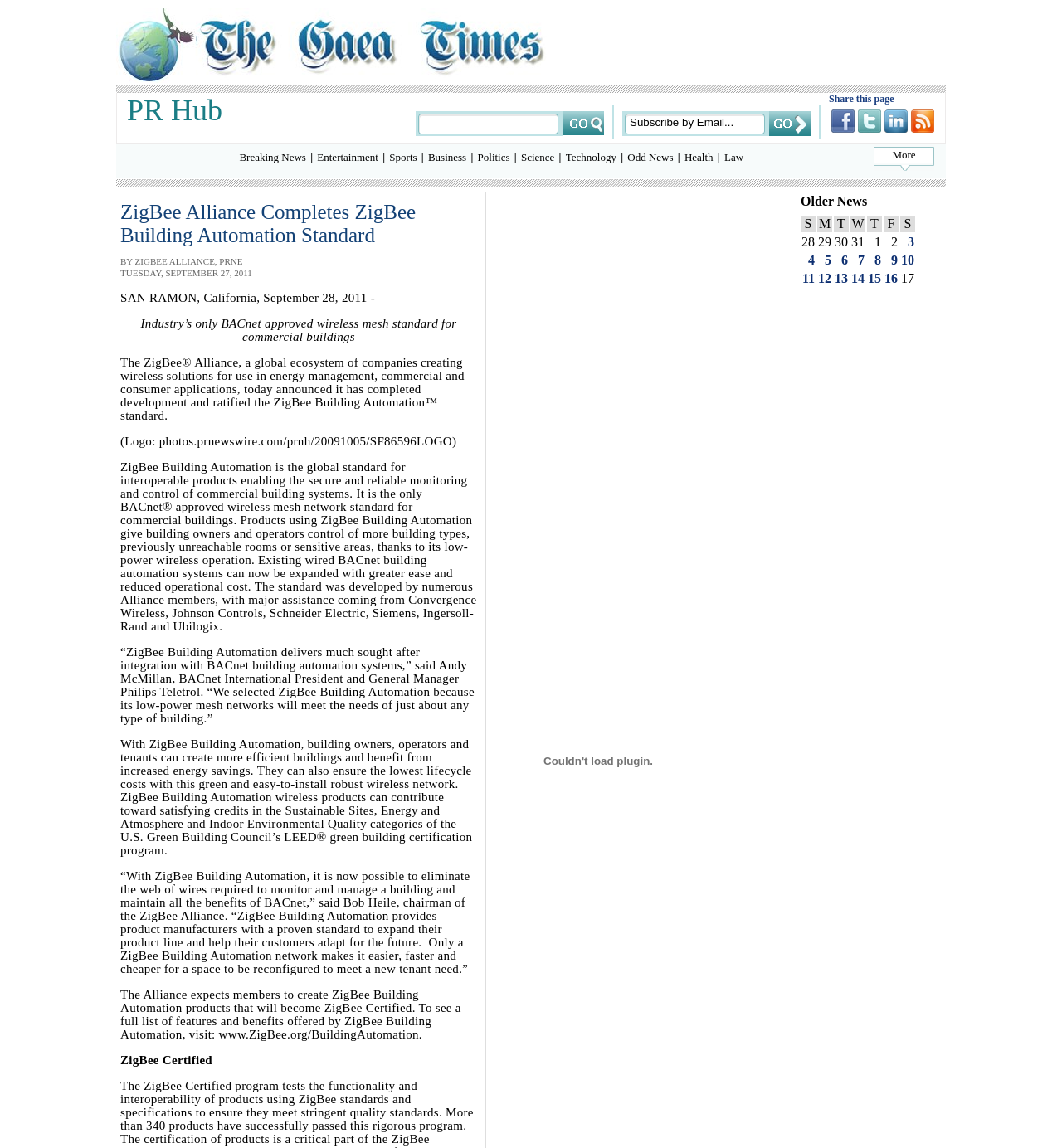Please give a one-word or short phrase response to the following question: 
How many social media platforms are available for sharing the page?

4